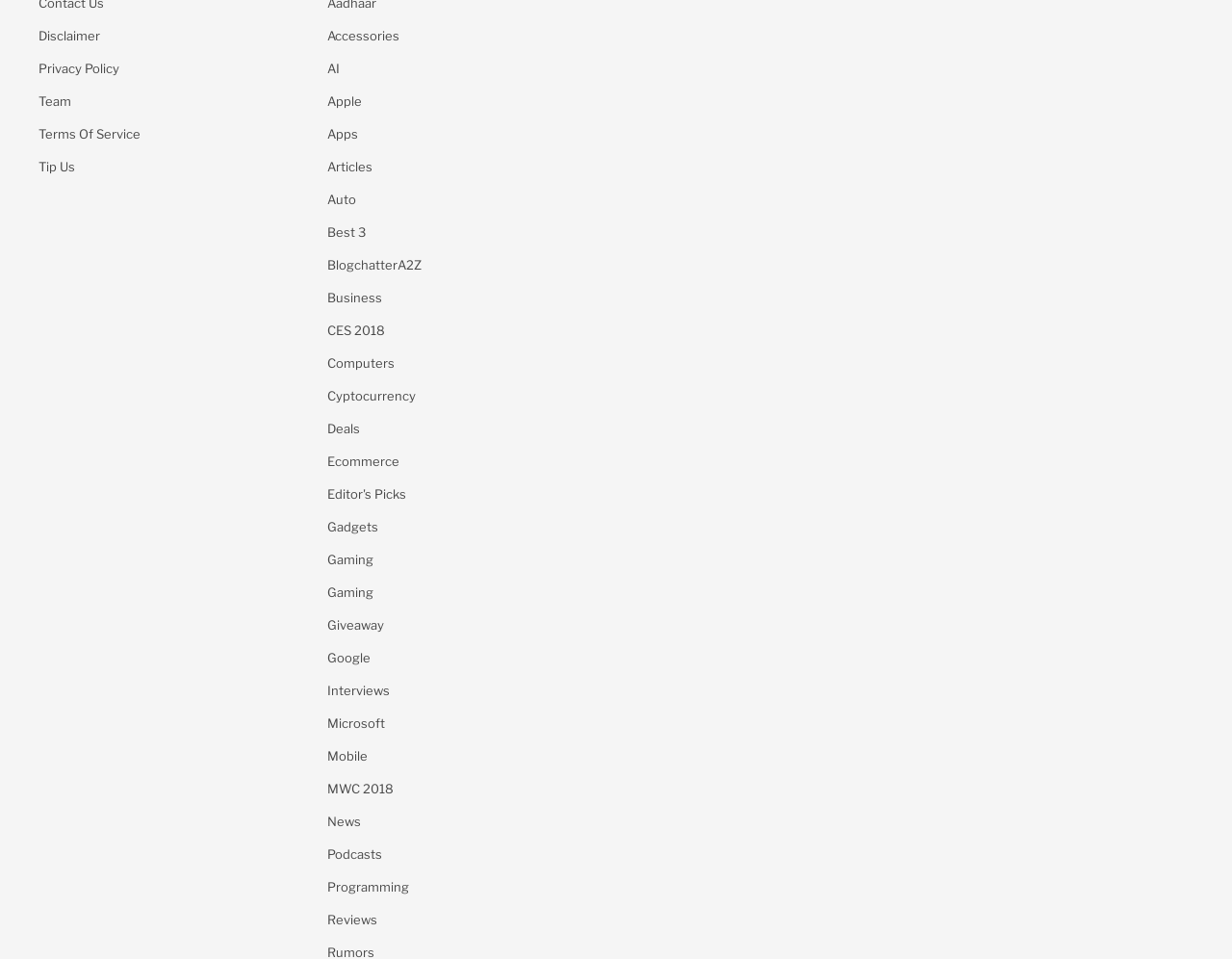Provide the bounding box coordinates of the section that needs to be clicked to accomplish the following instruction: "Read Articles."

[0.266, 0.163, 0.473, 0.185]